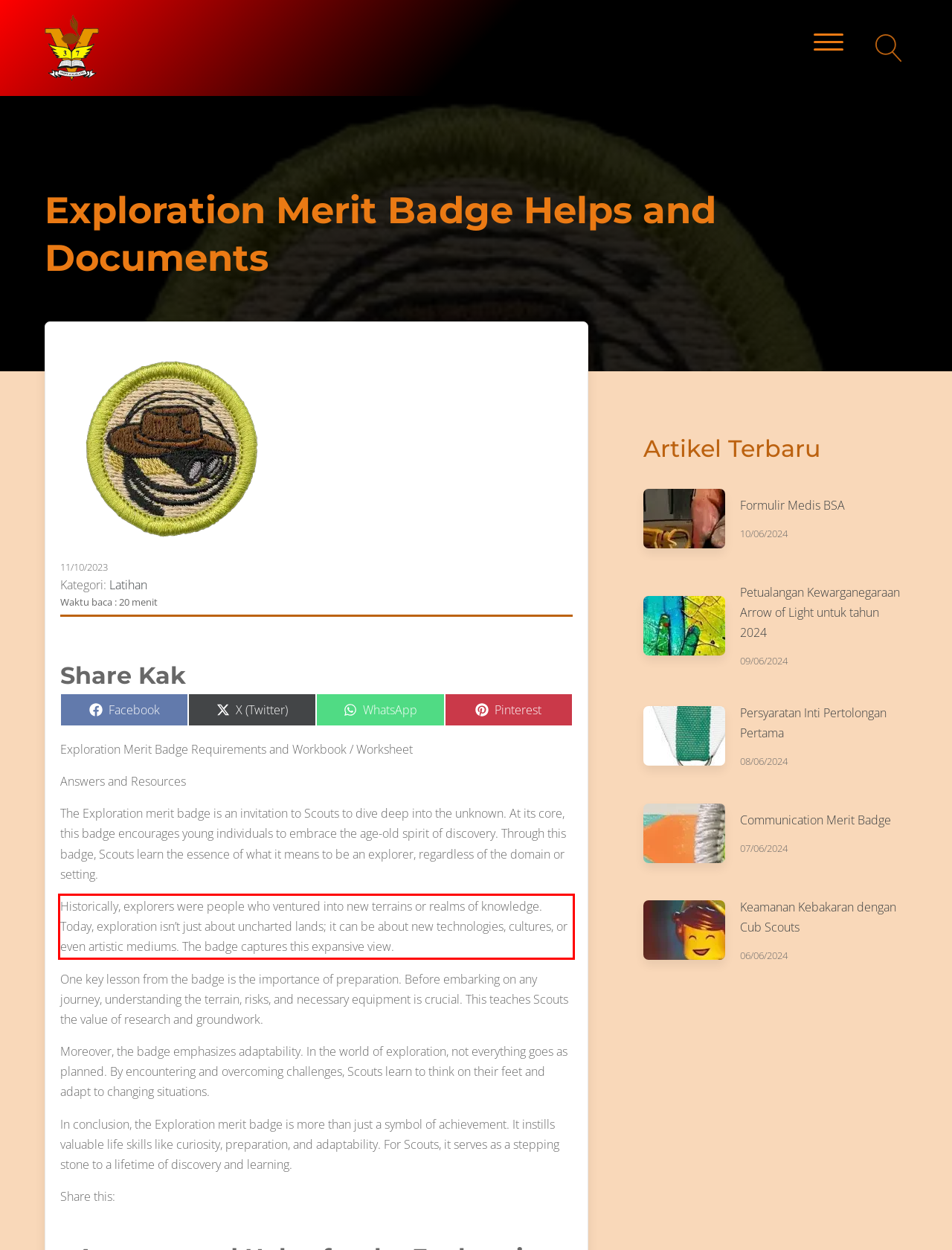Review the webpage screenshot provided, and perform OCR to extract the text from the red bounding box.

Historically, explorers were people who ventured into new terrains or realms of knowledge. Today, exploration isn’t just about uncharted lands; it can be about new technologies, cultures, or even artistic mediums. The badge captures this expansive view.